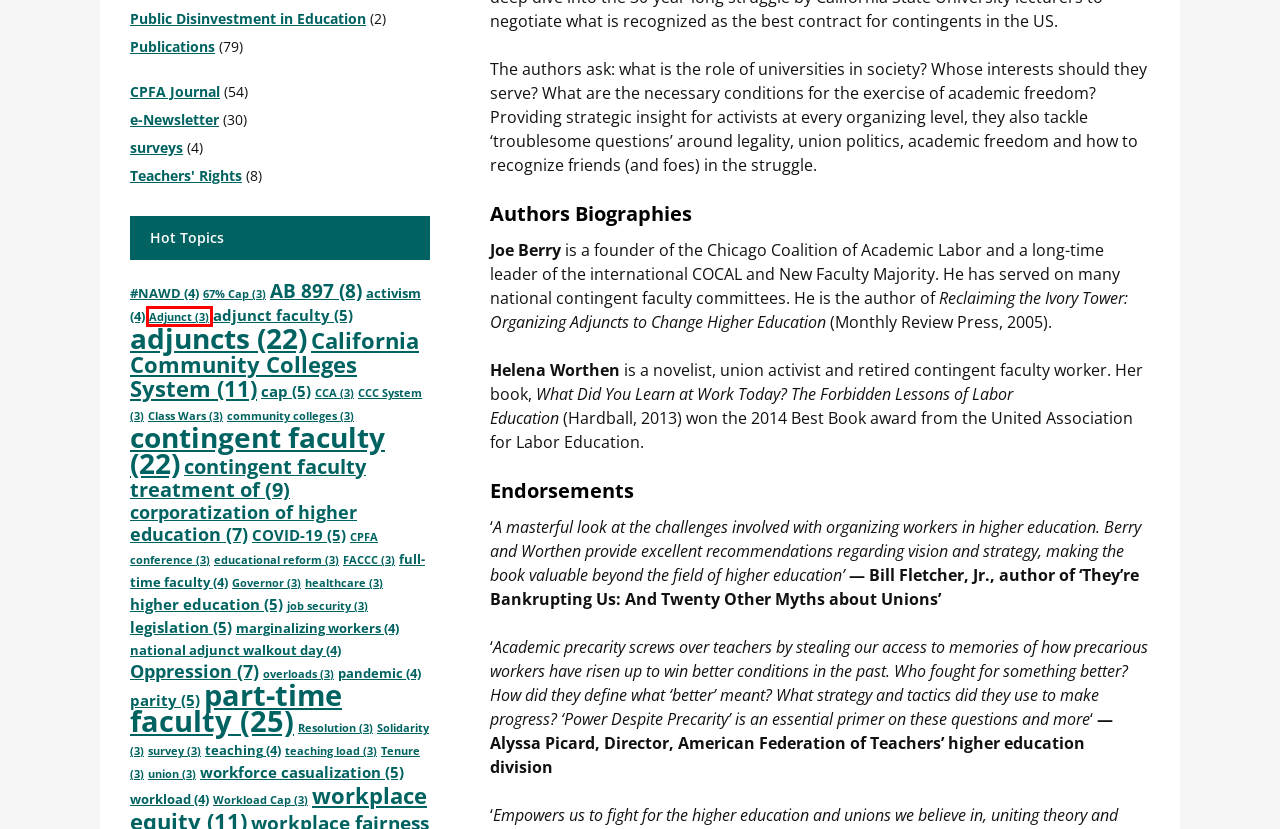Provided is a screenshot of a webpage with a red bounding box around an element. Select the most accurate webpage description for the page that appears after clicking the highlighted element. Here are the candidates:
A. job security – CPFA Forum and Blog
B. contingent faculty treatment of – CPFA Forum and Blog
C. Adjunct – CPFA Forum and Blog
D. teaching load – CPFA Forum and Blog
E. Governor – CPFA Forum and Blog
F. corporatization of higher education – CPFA Forum and Blog
G. teaching – CPFA Forum and Blog
H. Publications – CPFA Forum and Blog

C